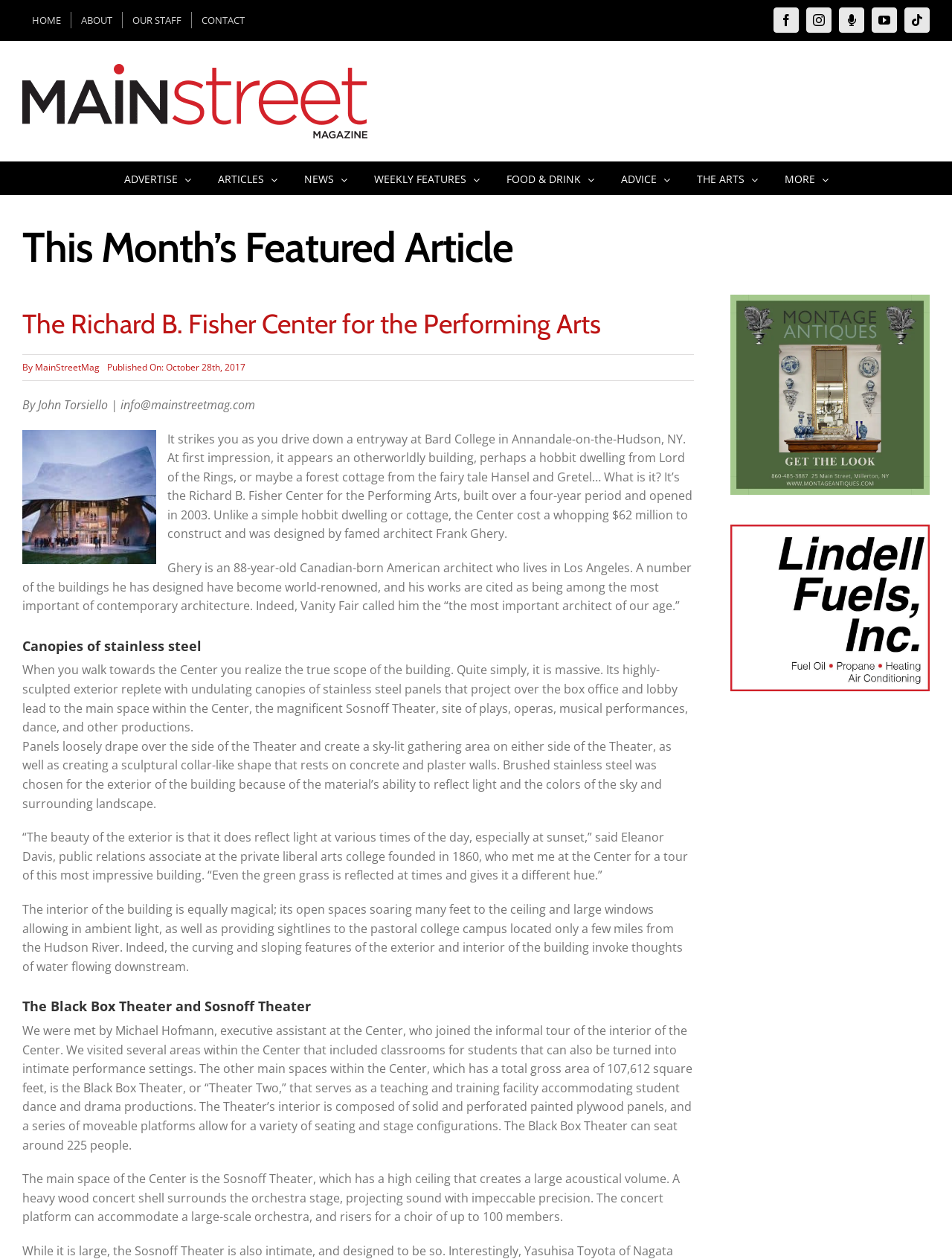Identify the bounding box coordinates for the region of the element that should be clicked to carry out the instruction: "Read more about the Richard B. Fisher Center for the Performing Arts". The bounding box coordinates should be four float numbers between 0 and 1, i.e., [left, top, right, bottom].

[0.023, 0.246, 0.729, 0.269]